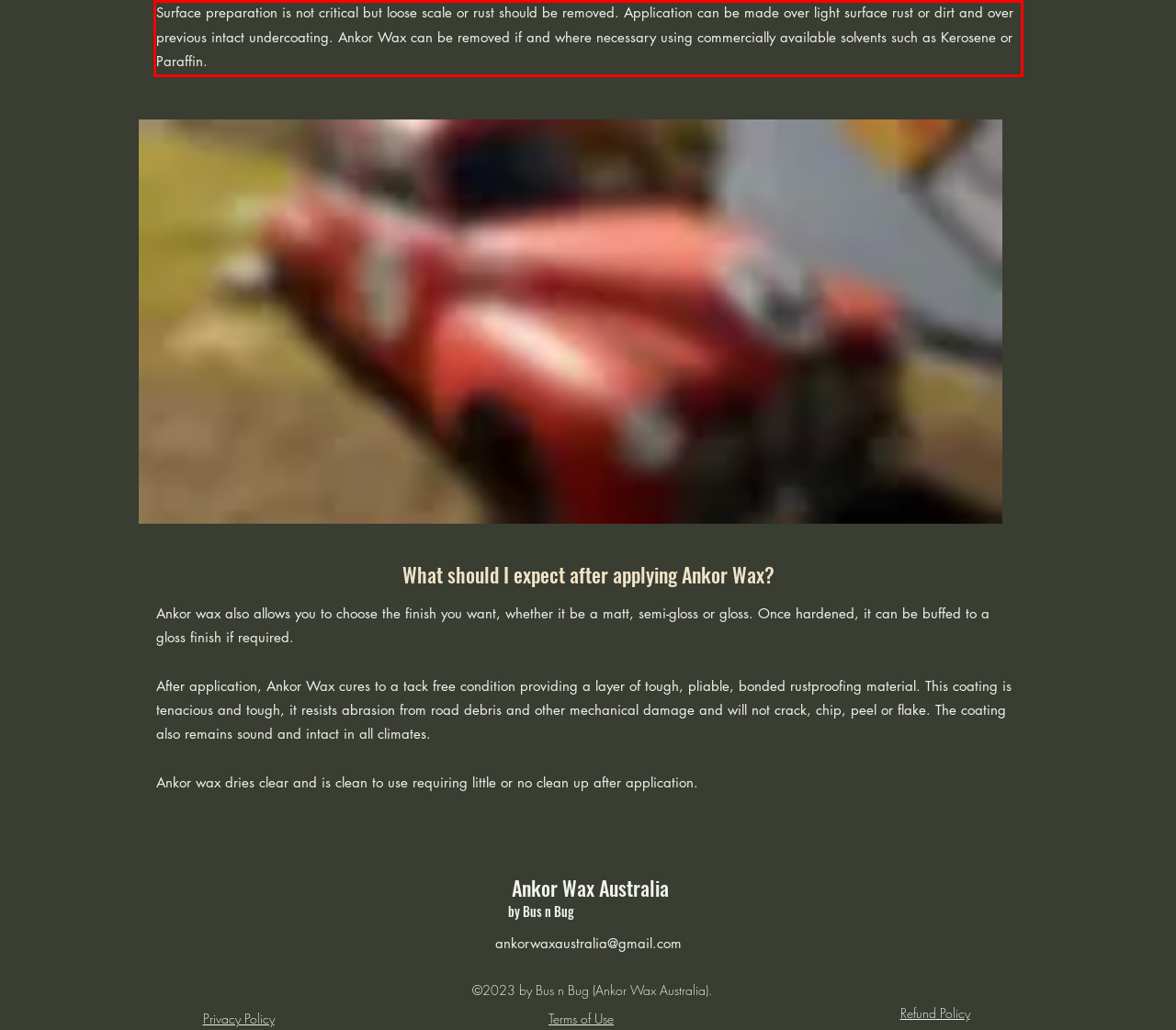Look at the provided screenshot of the webpage and perform OCR on the text within the red bounding box.

Surface preparation is not critical but loose scale or rust should be removed. Application can be made over light surface rust or dirt and over previous intact undercoating. Ankor Wax can be removed if and where necessary using commercially available solvents such as Kerosene or Paraffin.